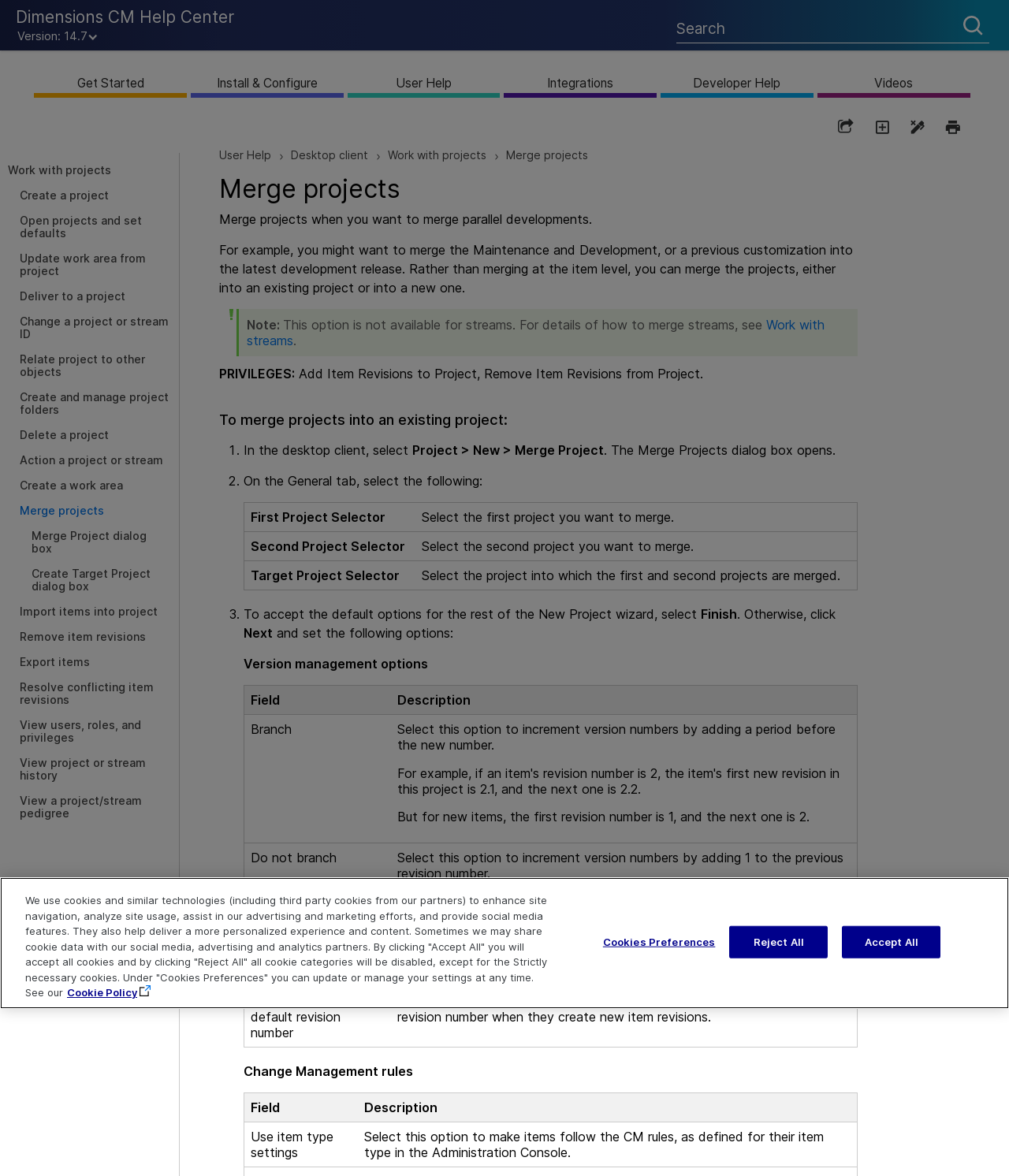Please identify the bounding box coordinates of the clickable area that will allow you to execute the instruction: "View user help topics".

[0.344, 0.049, 0.496, 0.092]